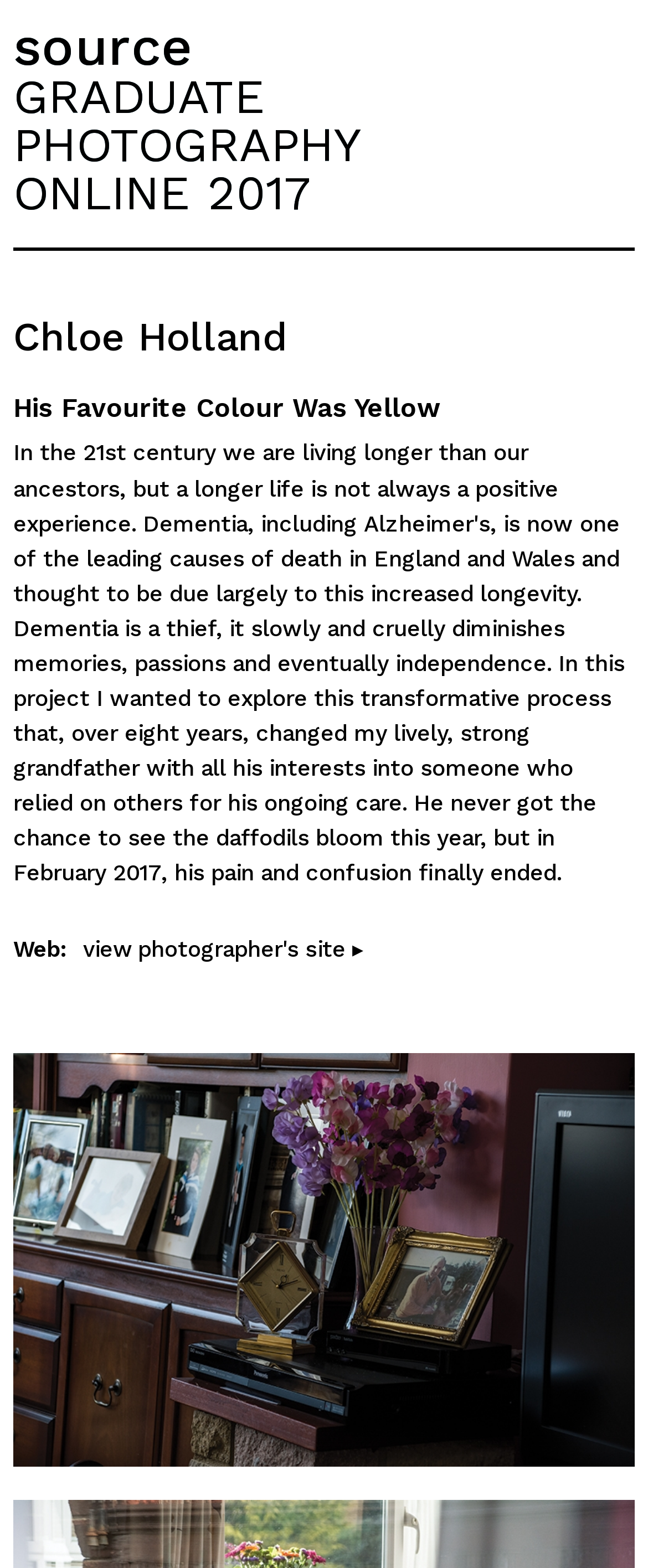What is the title of the photographer's project?
Provide an in-depth and detailed explanation in response to the question.

The title of the photographer's project can be found in the static text element 'His Favourite Colour Was Yellow' located below the photographer's name on the webpage.